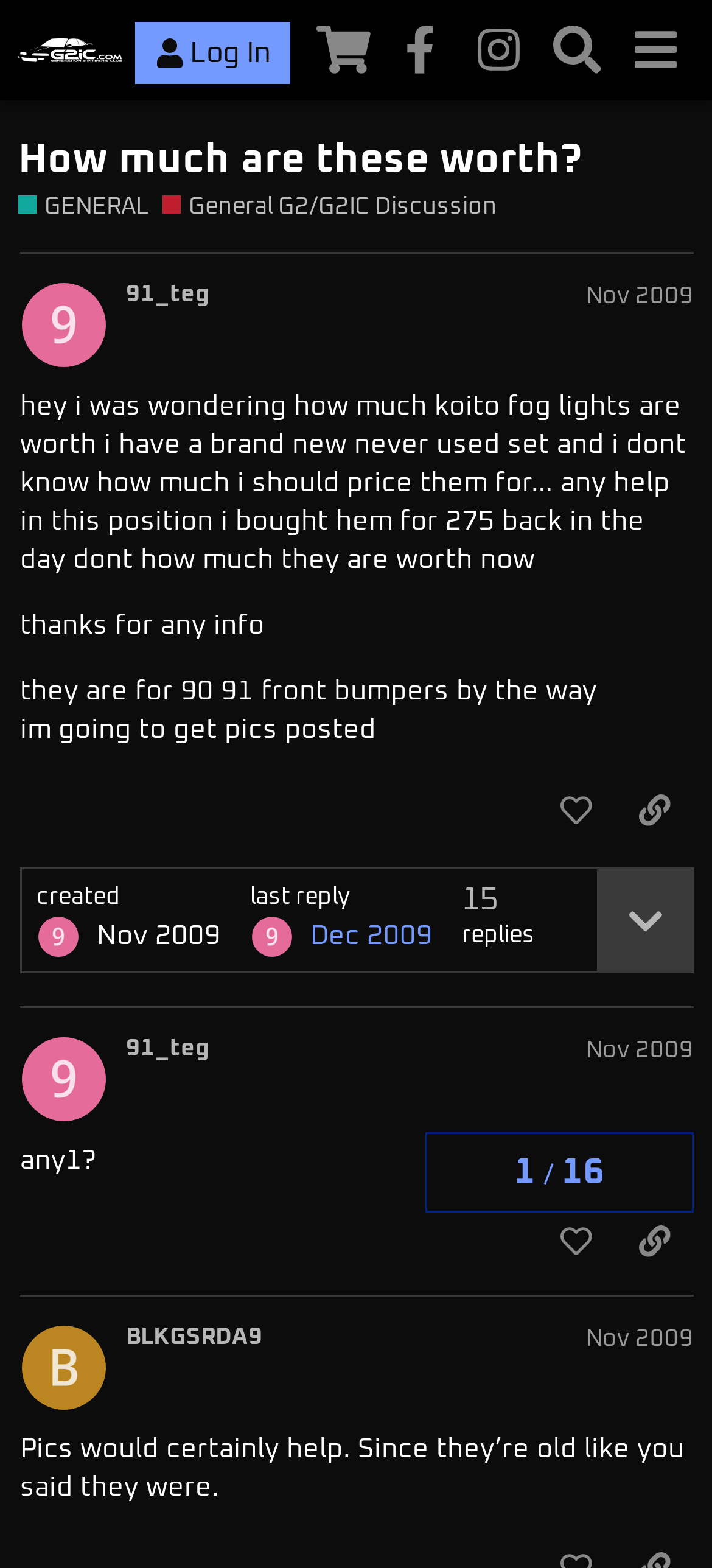Use a single word or phrase to answer the question:
What is the username of the person who made the first post?

91_teg